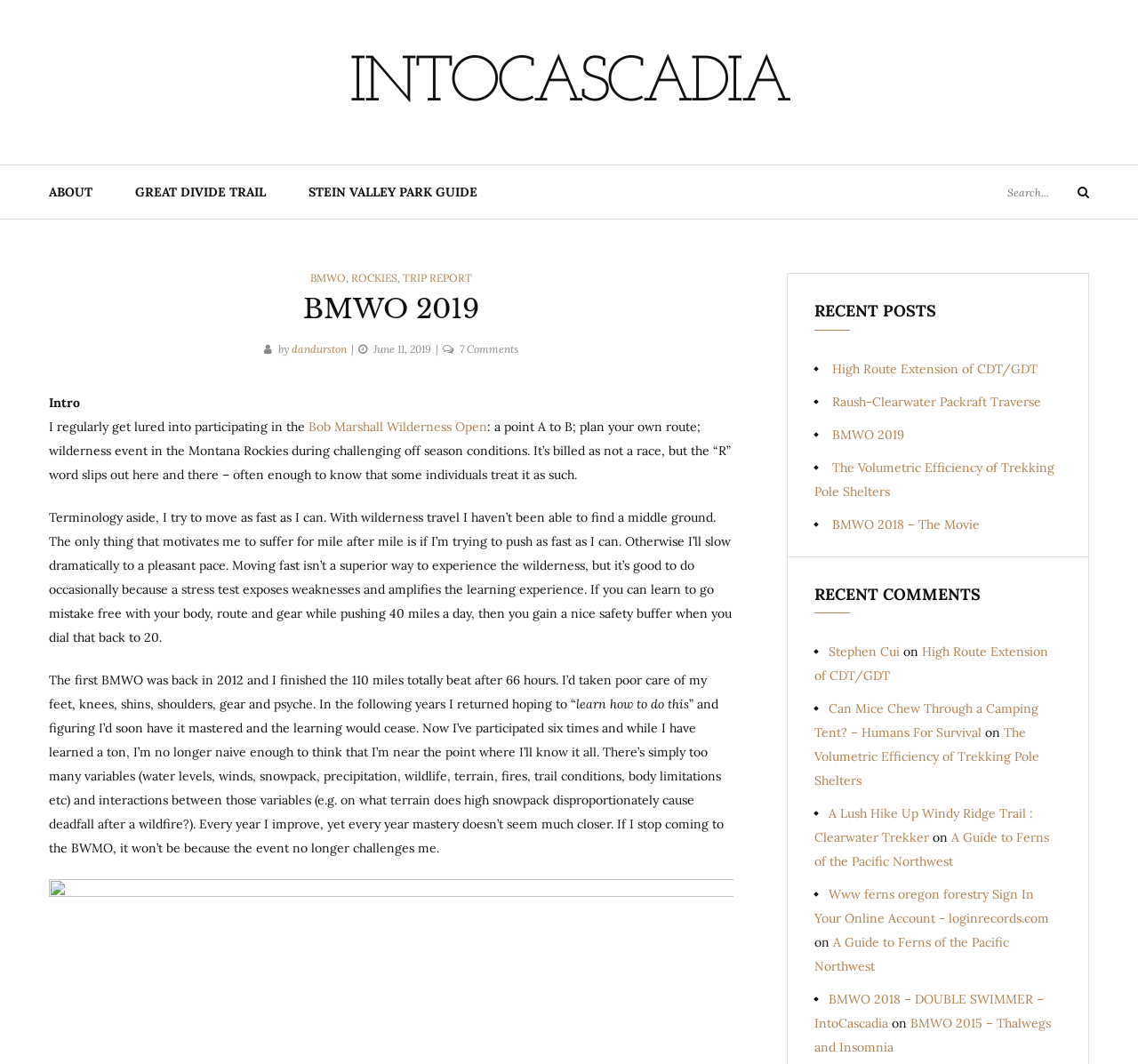Highlight the bounding box coordinates of the element that should be clicked to carry out the following instruction: "Search for something". The coordinates must be given as four float numbers ranging from 0 to 1, i.e., [left, top, right, bottom].

[0.885, 0.155, 0.957, 0.206]